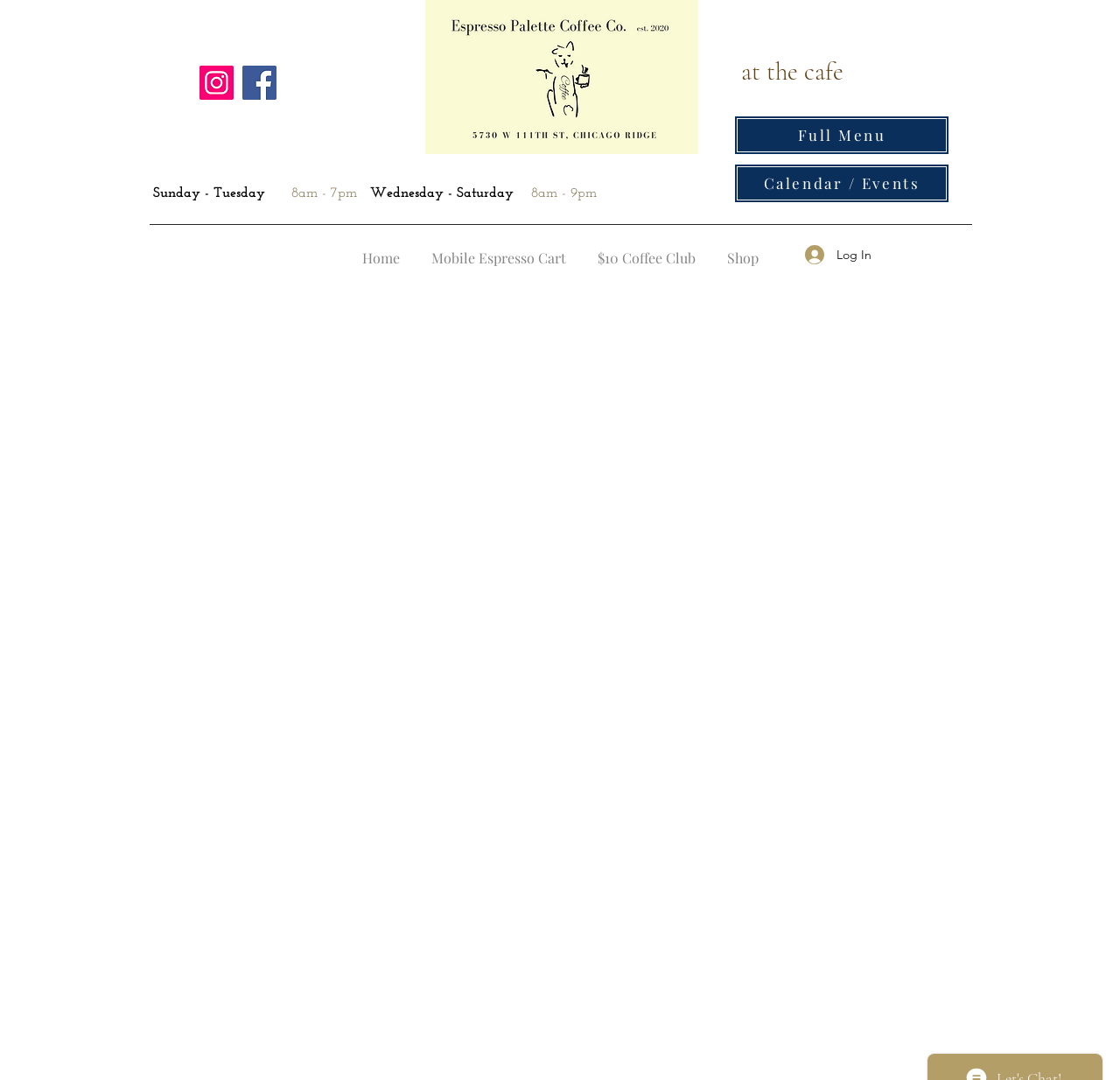Provide the bounding box coordinates of the HTML element this sentence describes: "aria-label="Facebook"". The bounding box coordinates consist of four float numbers between 0 and 1, i.e., [left, top, right, bottom].

[0.216, 0.061, 0.247, 0.092]